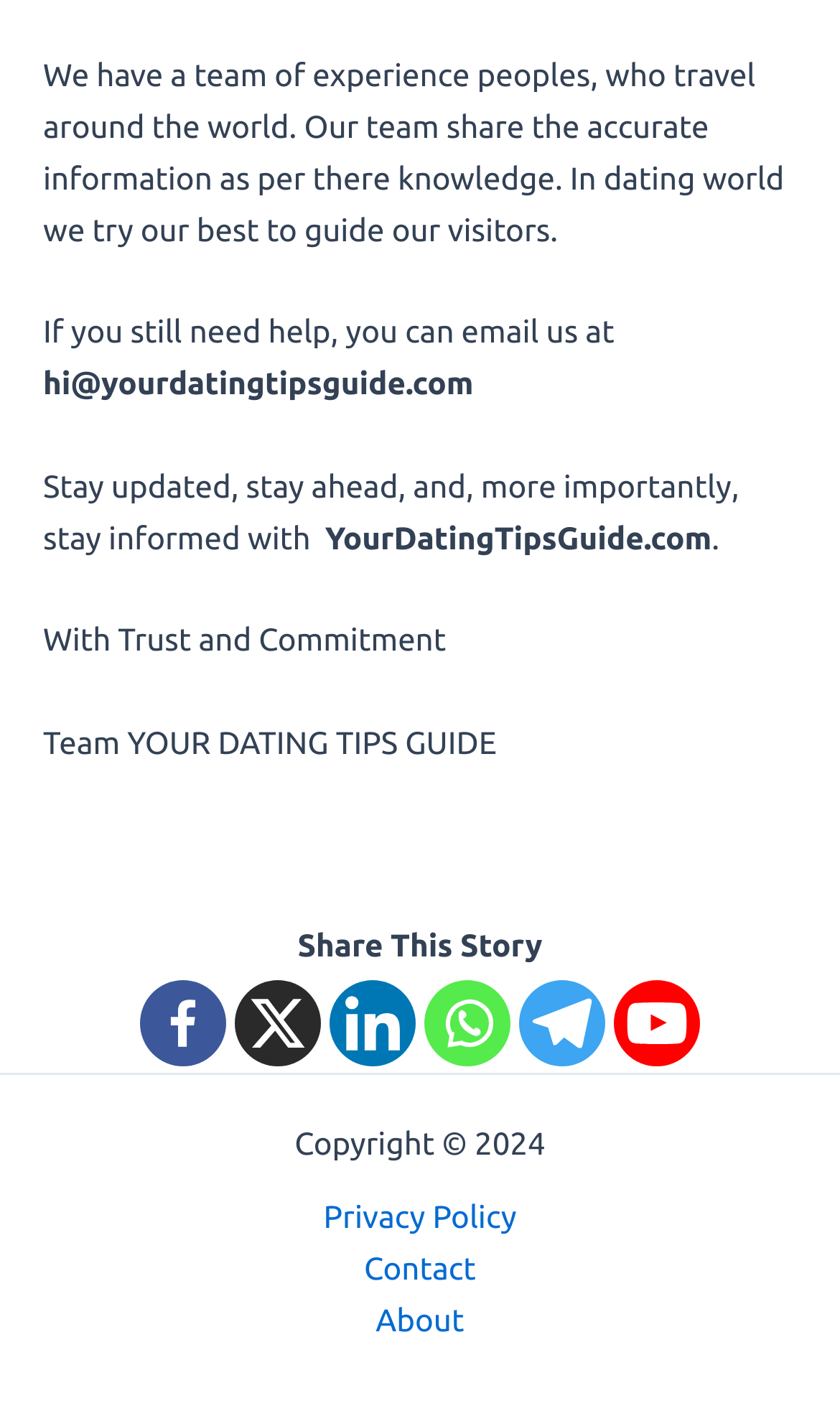Respond to the following query with just one word or a short phrase: 
What is the email address to contact the team?

hi@yourdatingtipsguide.com